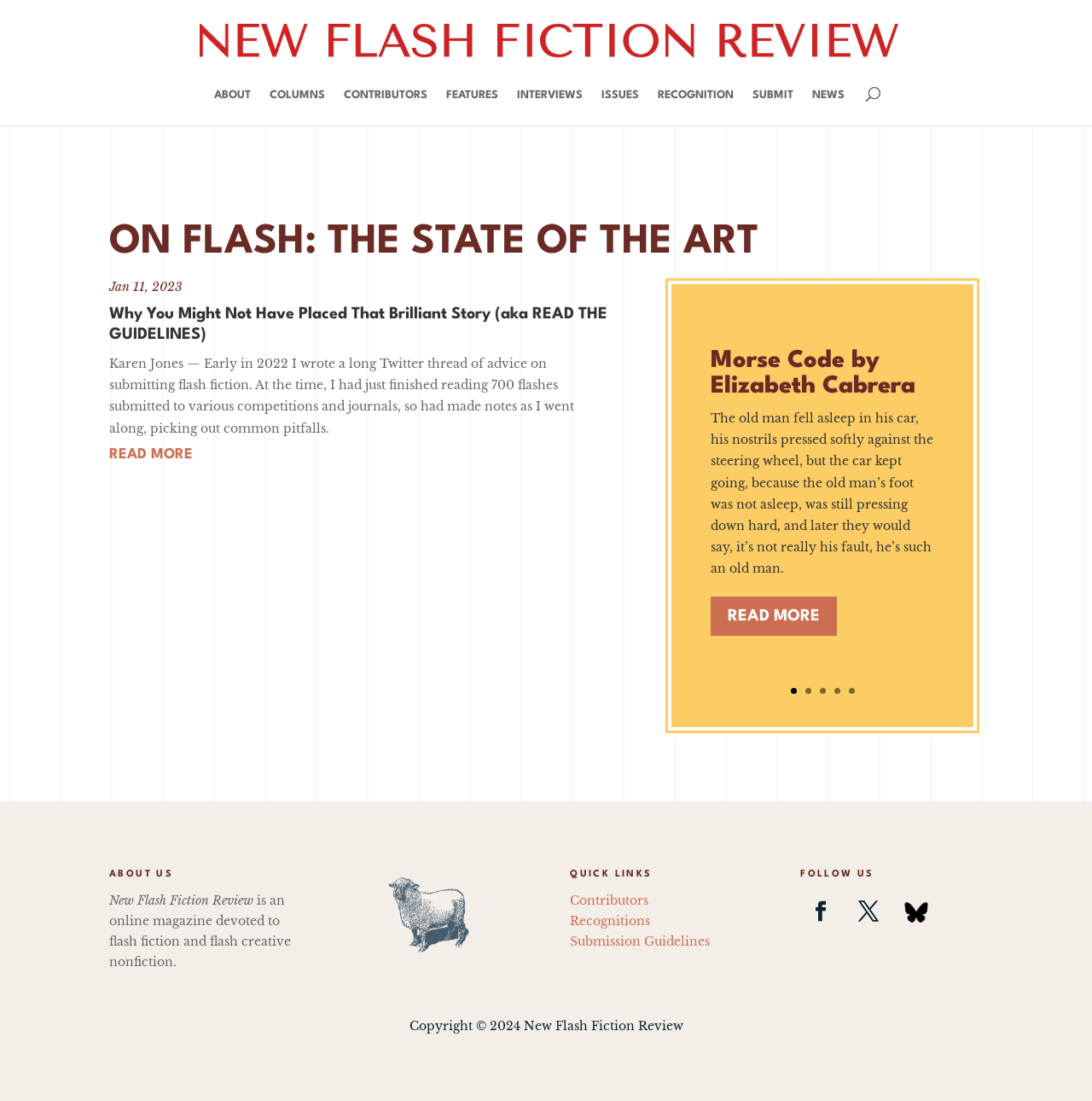Identify the bounding box coordinates for the UI element described by the following text: "Read More". Provide the coordinates as four float numbers between 0 and 1, in the format [left, top, right, bottom].

[0.651, 0.542, 0.767, 0.578]